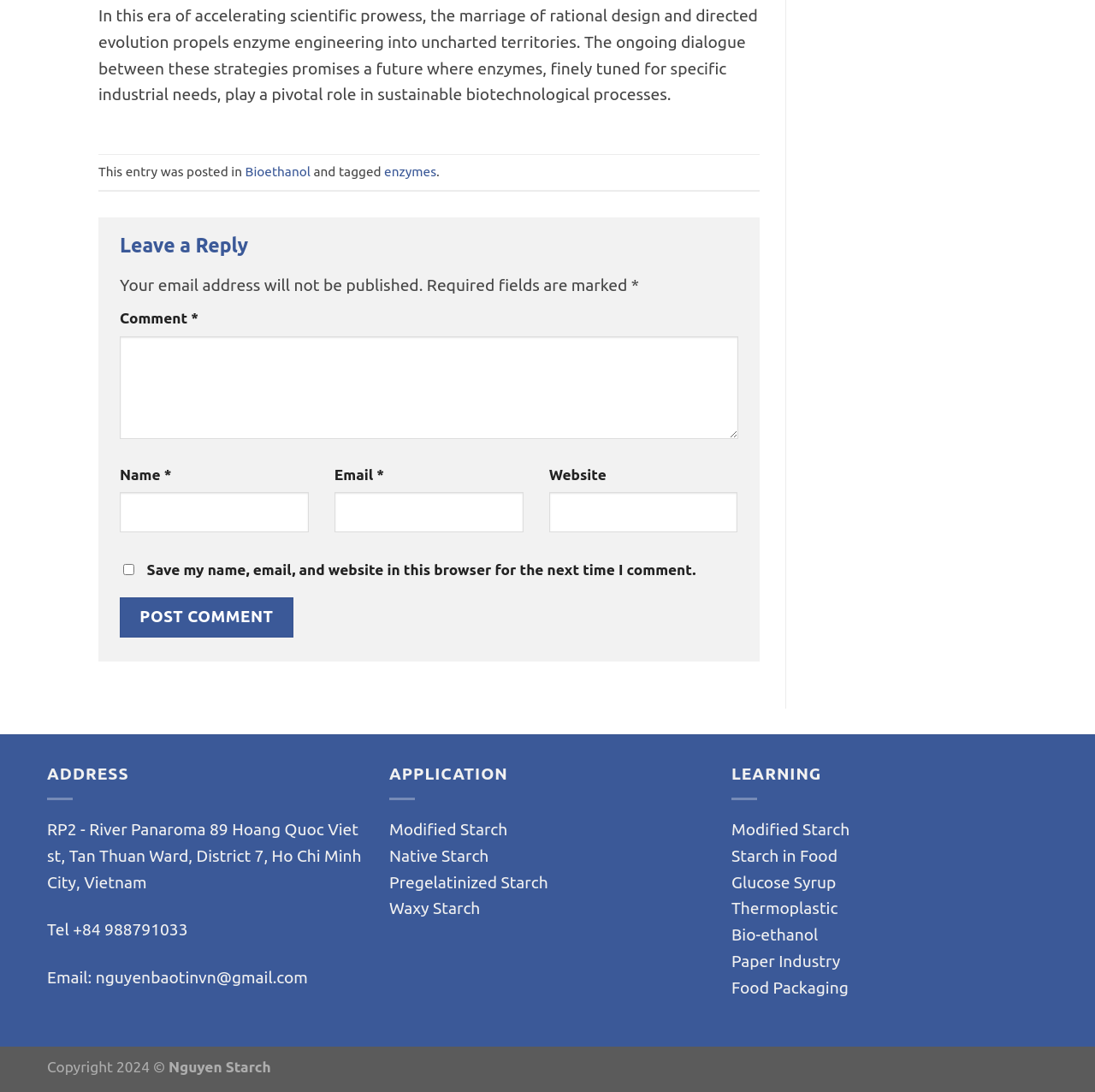Identify and provide the bounding box coordinates of the UI element described: "parent_node: Comment * name="comment"". The coordinates should be formatted as [left, top, right, bottom], with each number being a float between 0 and 1.

[0.109, 0.308, 0.674, 0.402]